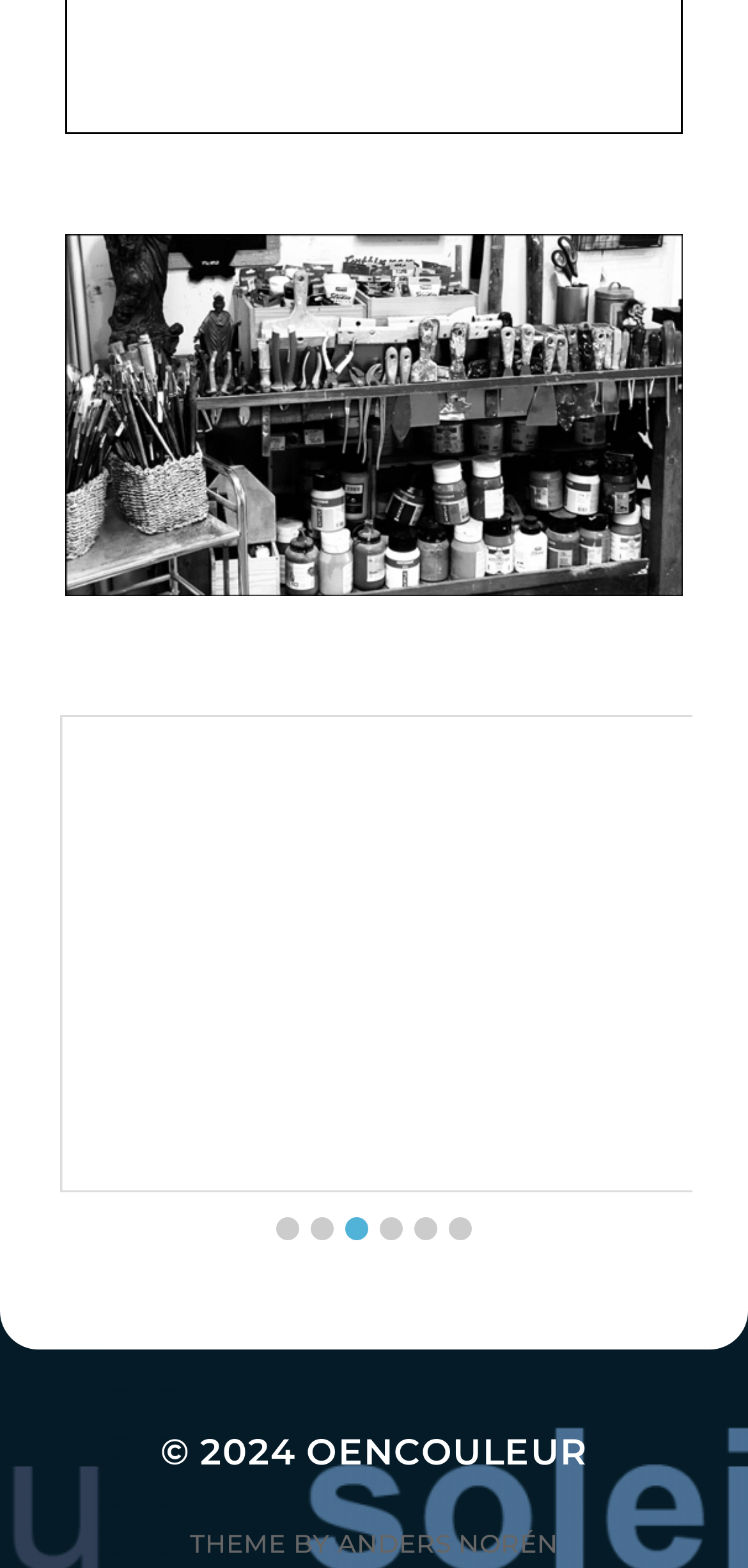Based on the image, provide a detailed and complete answer to the question: 
What is the website's footer text?

I found the link element with the text 'OENCOULEUR', which is located at the bottom of the webpage, indicating it is the website's footer text.